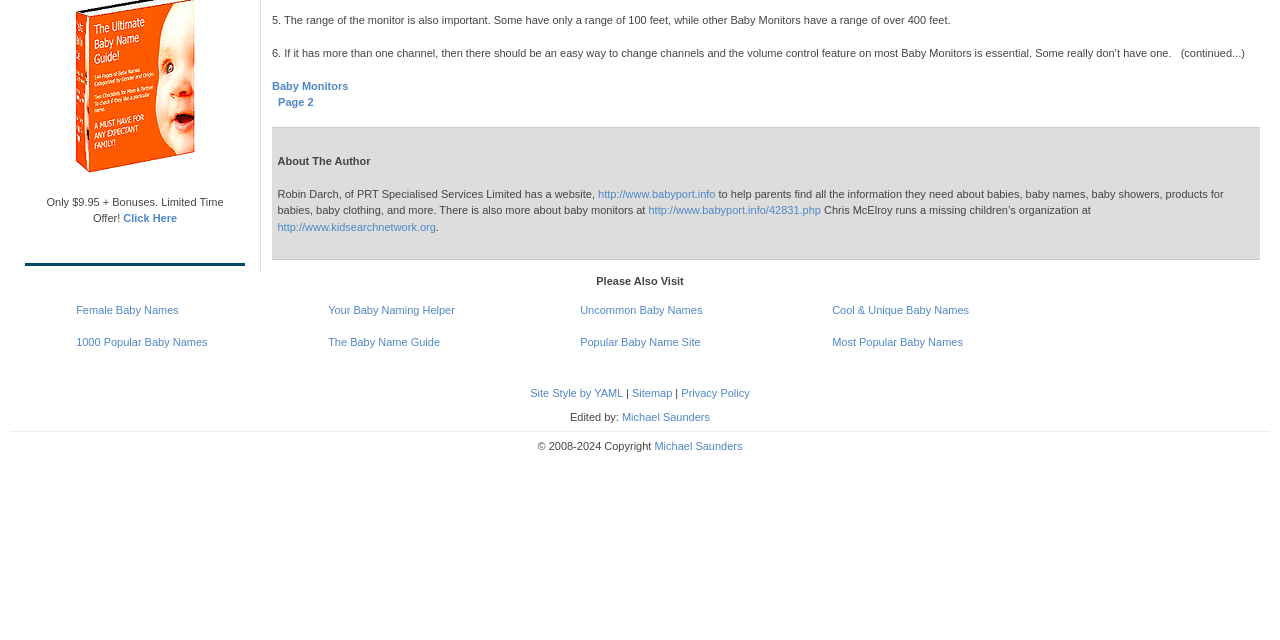Determine the bounding box coordinates of the UI element described by: "Michael Saunders".

[0.486, 0.643, 0.555, 0.661]